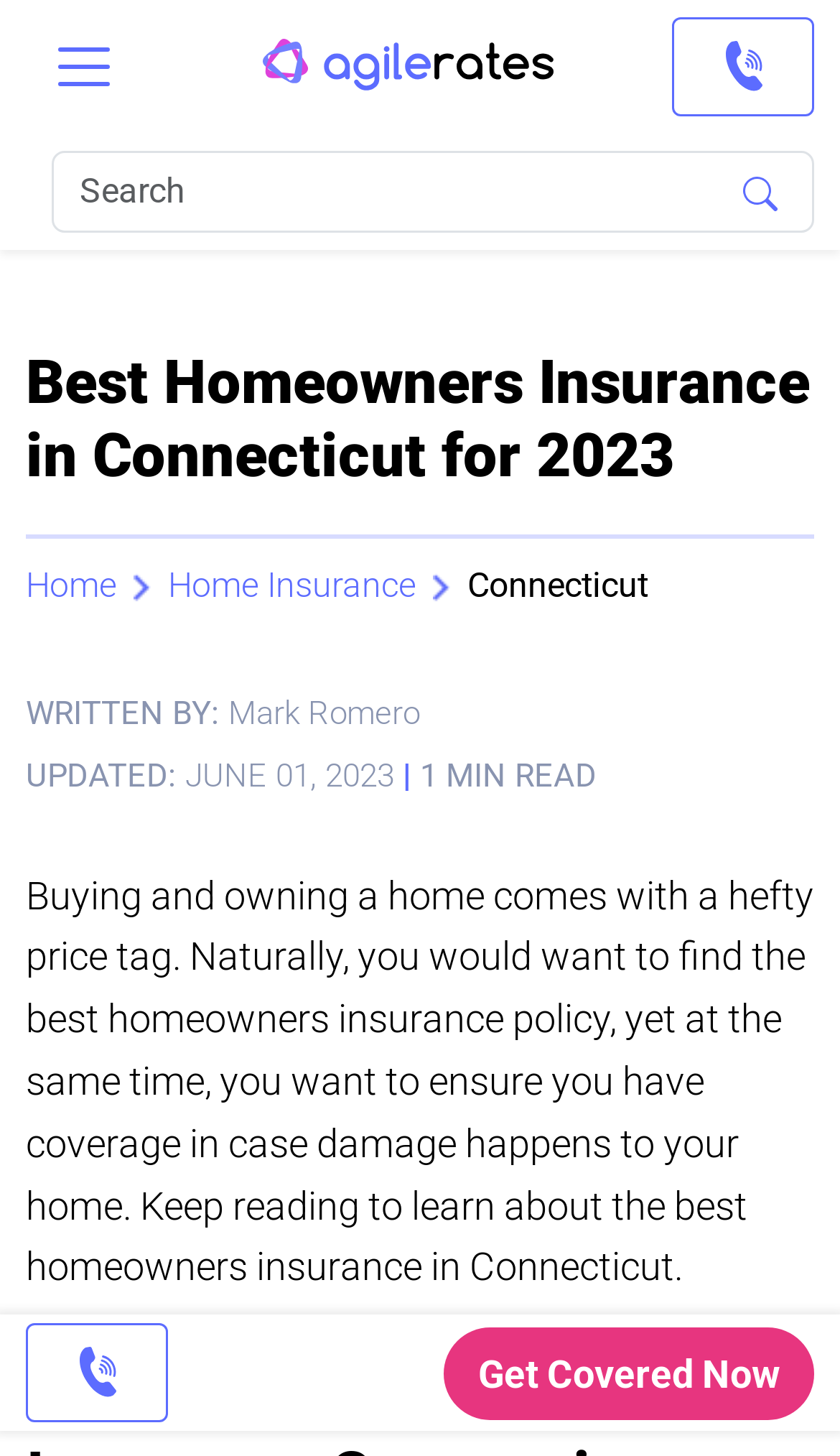Identify the bounding box coordinates of the clickable section necessary to follow the following instruction: "Toggle navigation". The coordinates should be presented as four float numbers from 0 to 1, i.e., [left, top, right, bottom].

[0.031, 0.012, 0.169, 0.08]